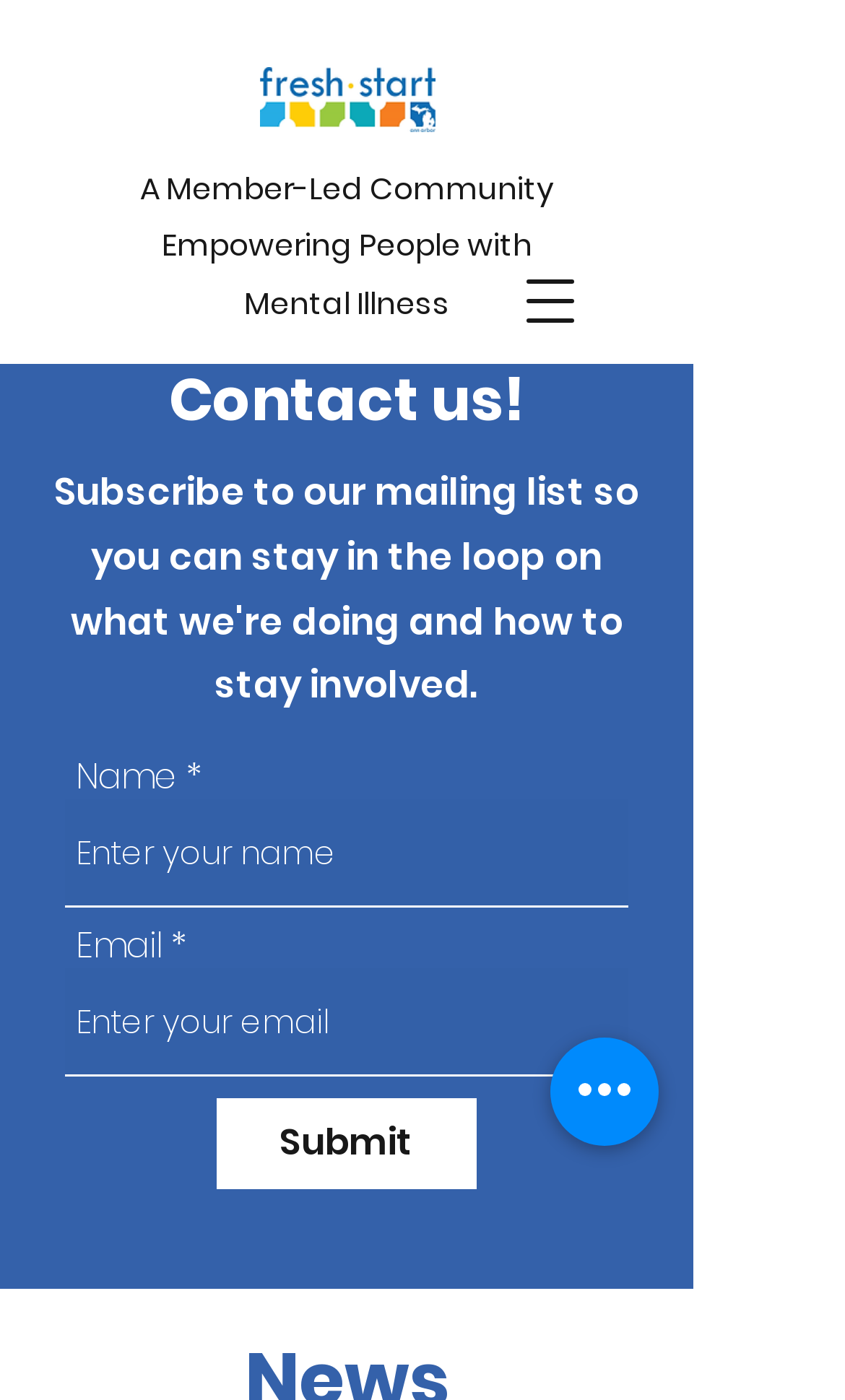Answer succinctly with a single word or phrase:
What is required to submit the contact us form?

Name and Email